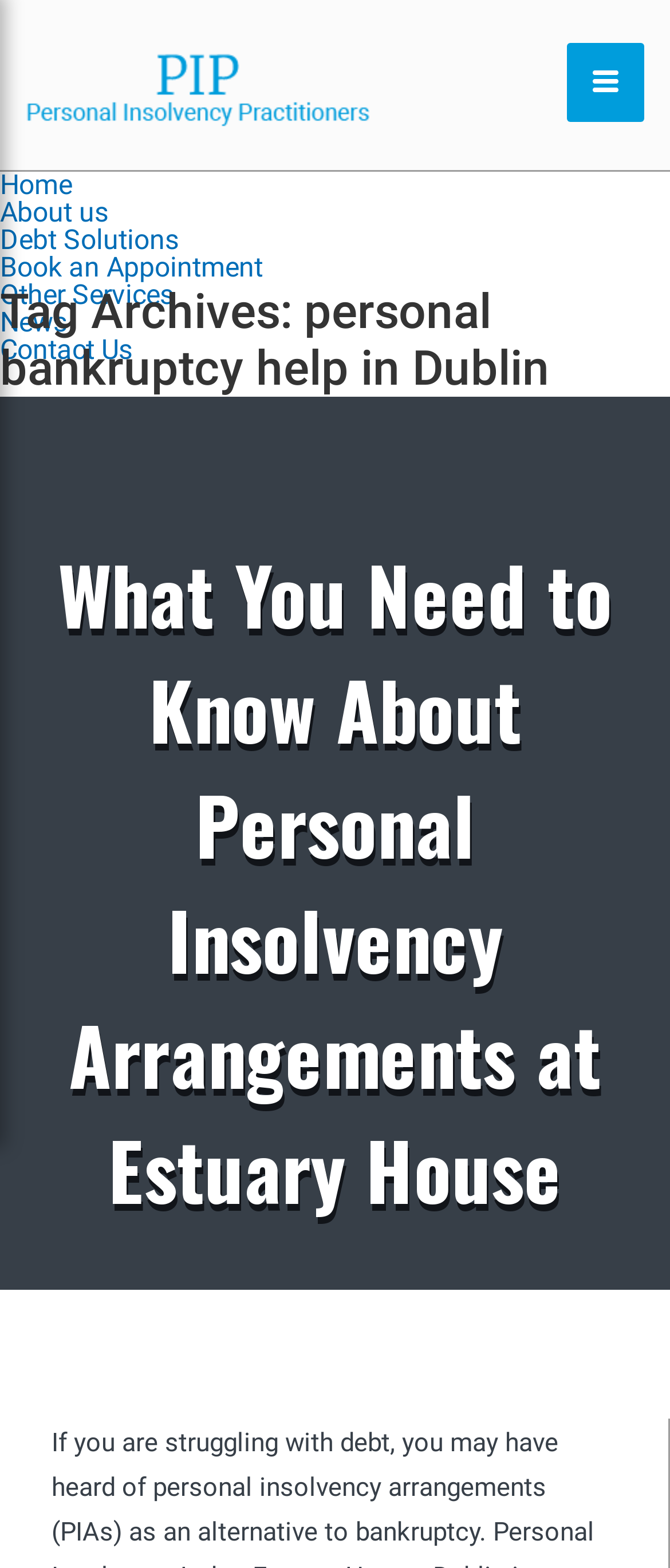Please give a succinct answer using a single word or phrase:
What is the current page about?

Personal bankruptcy help in Dublin